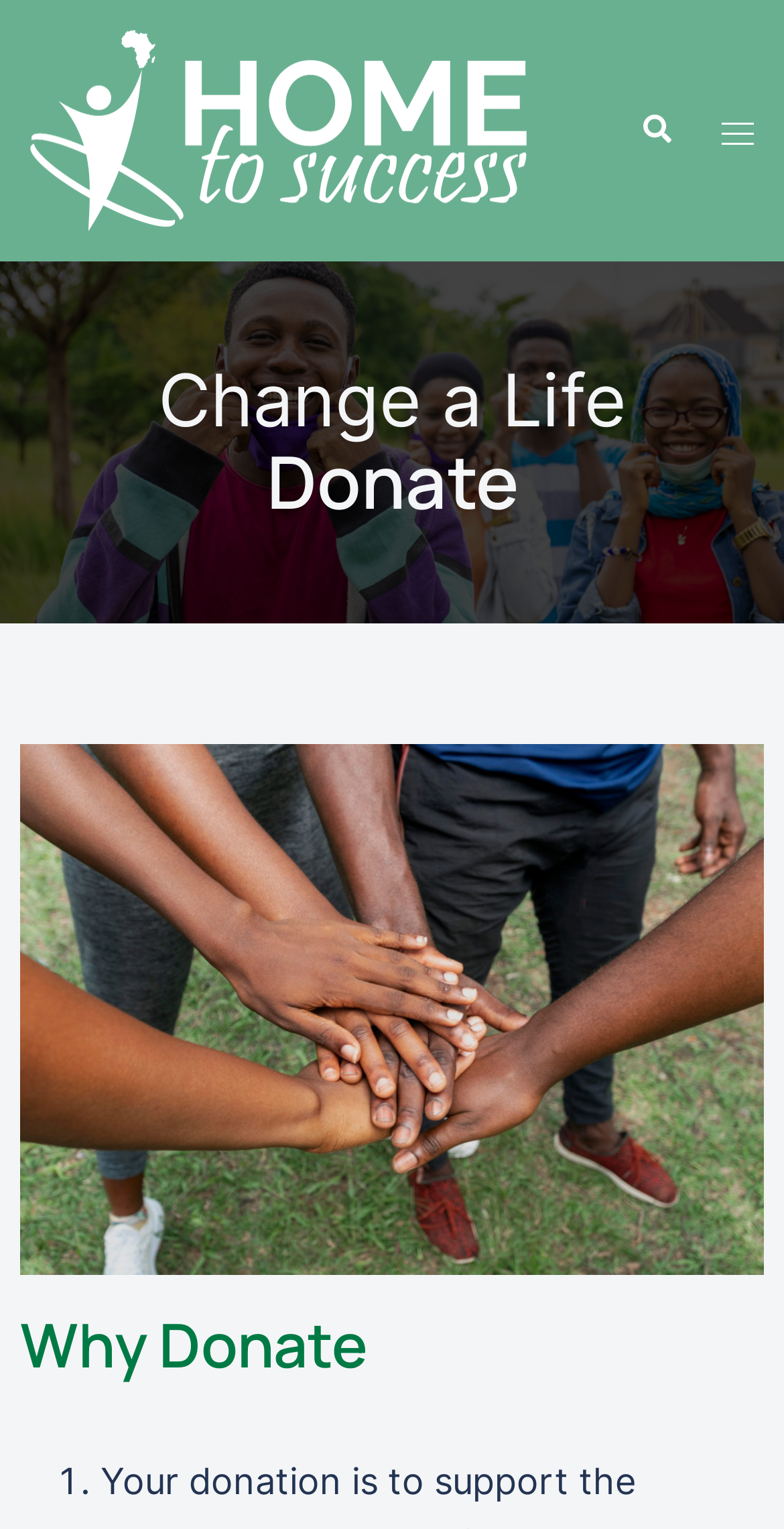Locate the bounding box of the UI element with the following description: "Toggle menu".

[0.921, 0.068, 0.962, 0.103]